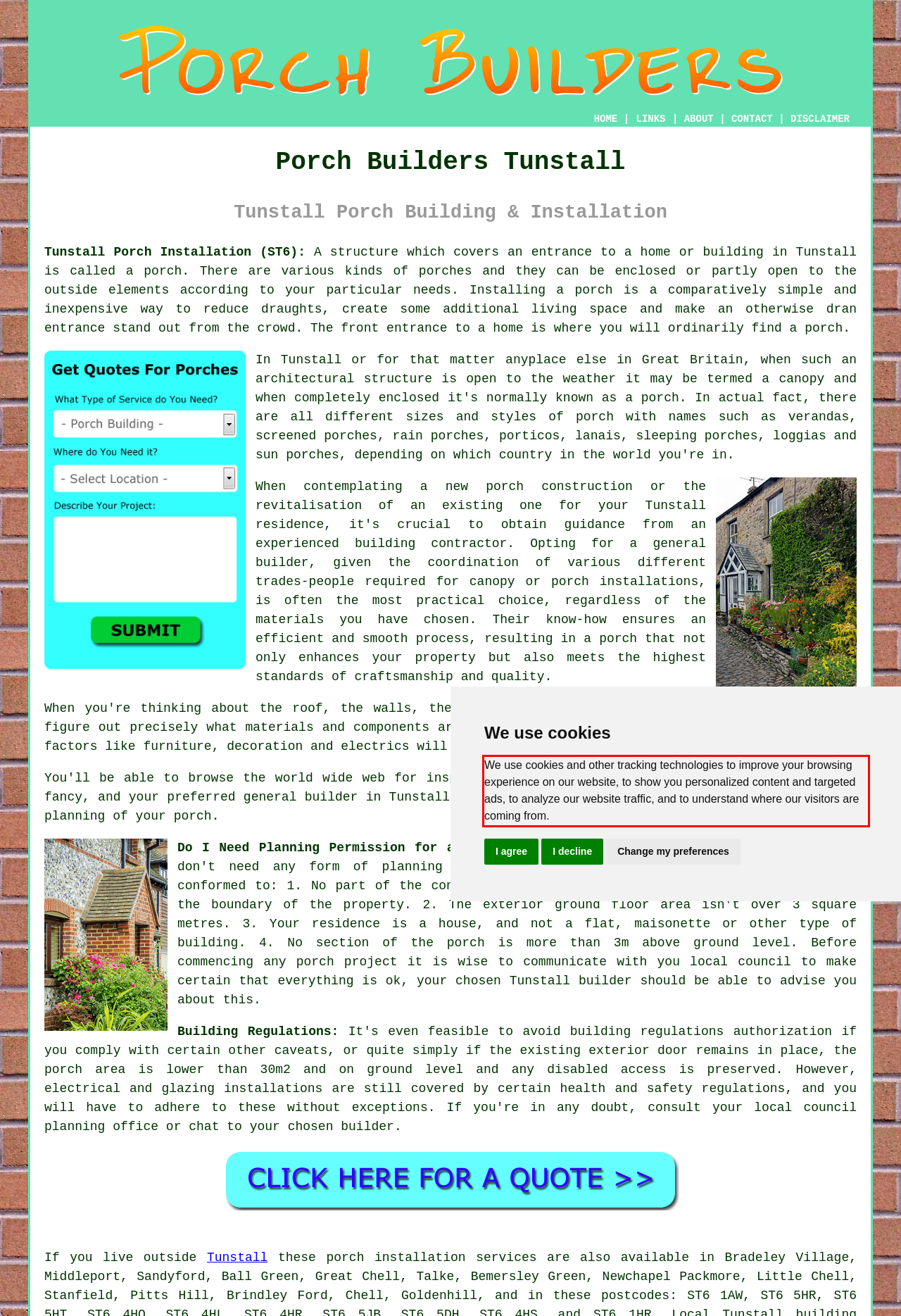Examine the screenshot of the webpage, locate the red bounding box, and generate the text contained within it.

We use cookies and other tracking technologies to improve your browsing experience on our website, to show you personalized content and targeted ads, to analyze our website traffic, and to understand where our visitors are coming from.